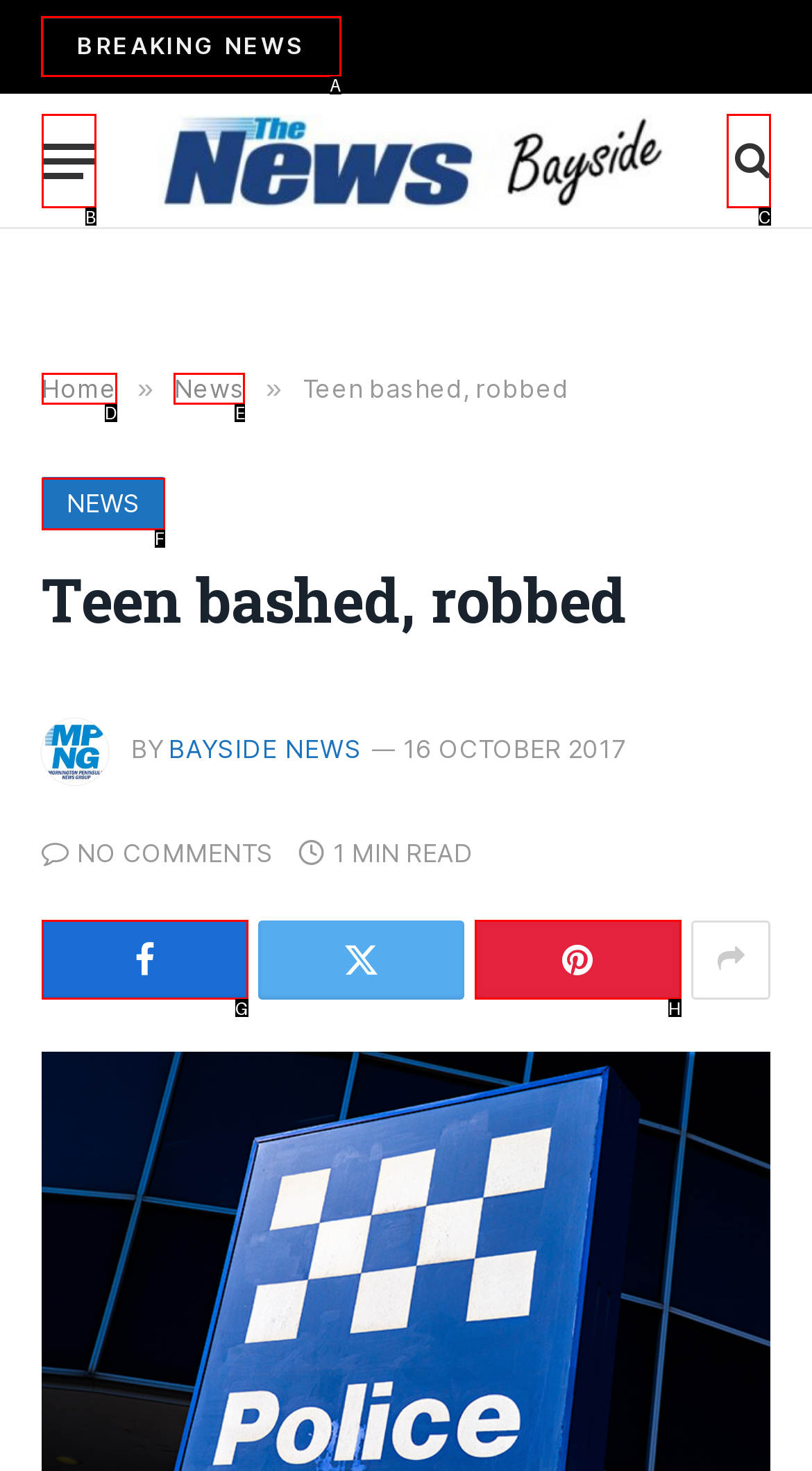Determine which option should be clicked to carry out this task: Click on BREAKING NEWS
State the letter of the correct choice from the provided options.

A